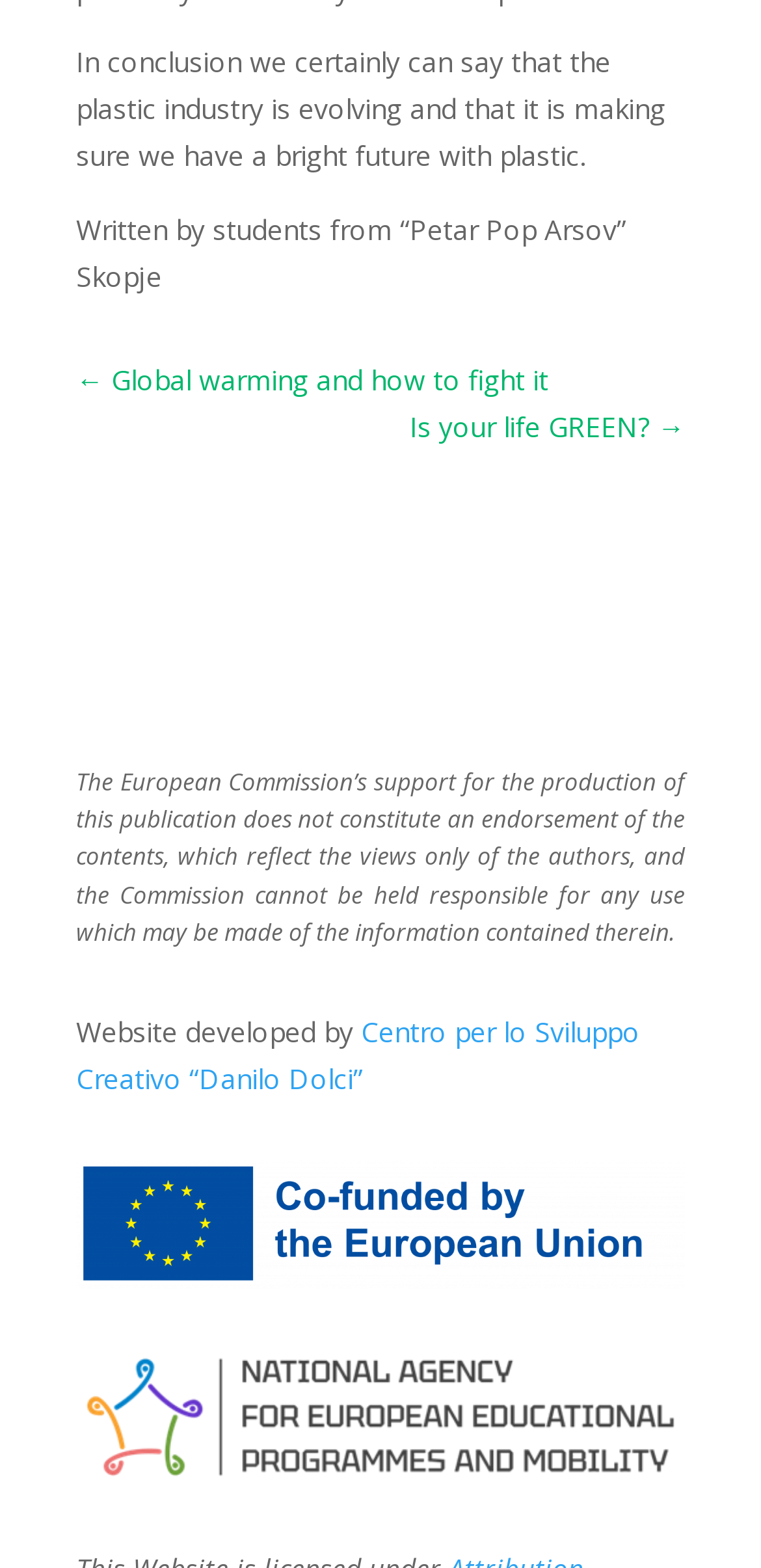What is the name of the organization that developed the website?
Based on the screenshot, respond with a single word or phrase.

Centro per lo Sviluppo Creativo Danilo Dolci